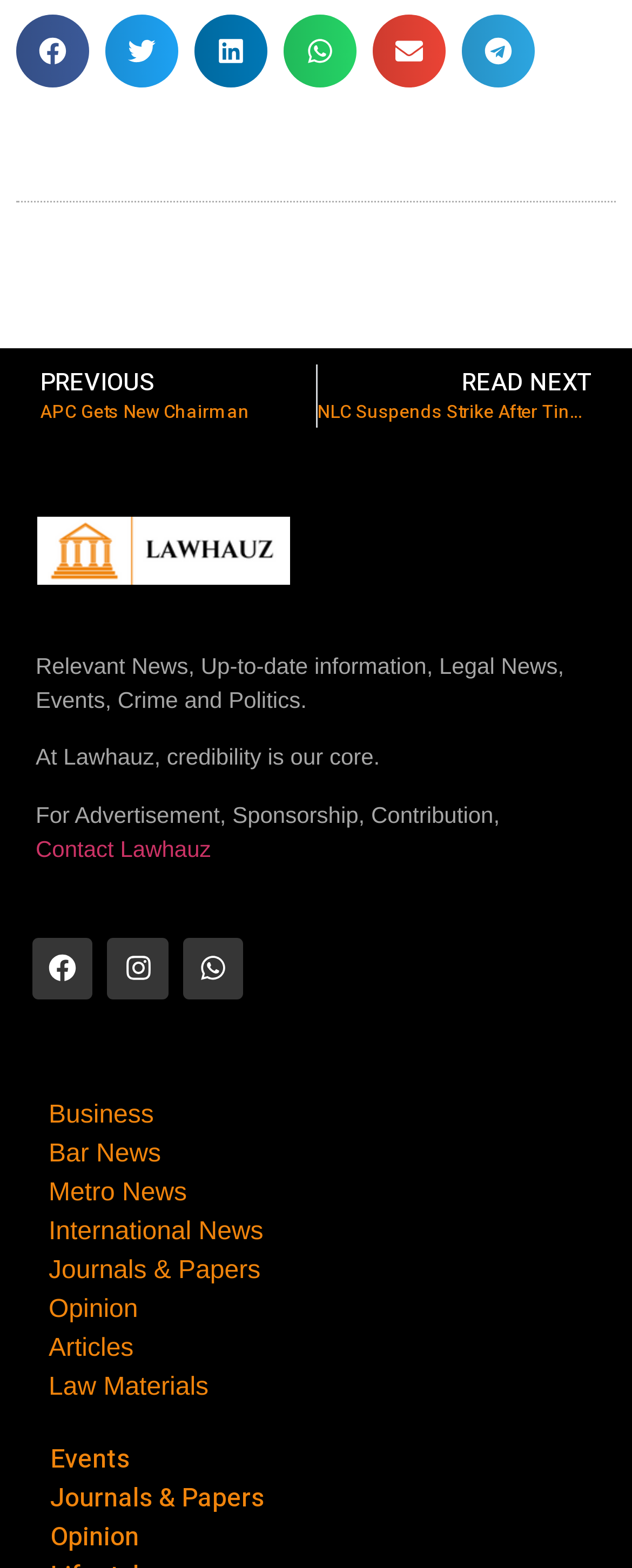How can users contact the website?
Please answer the question with a detailed response using the information from the screenshot.

The link 'Contact Lawhauz' is provided on the webpage, which suggests that users can contact the website through this link.